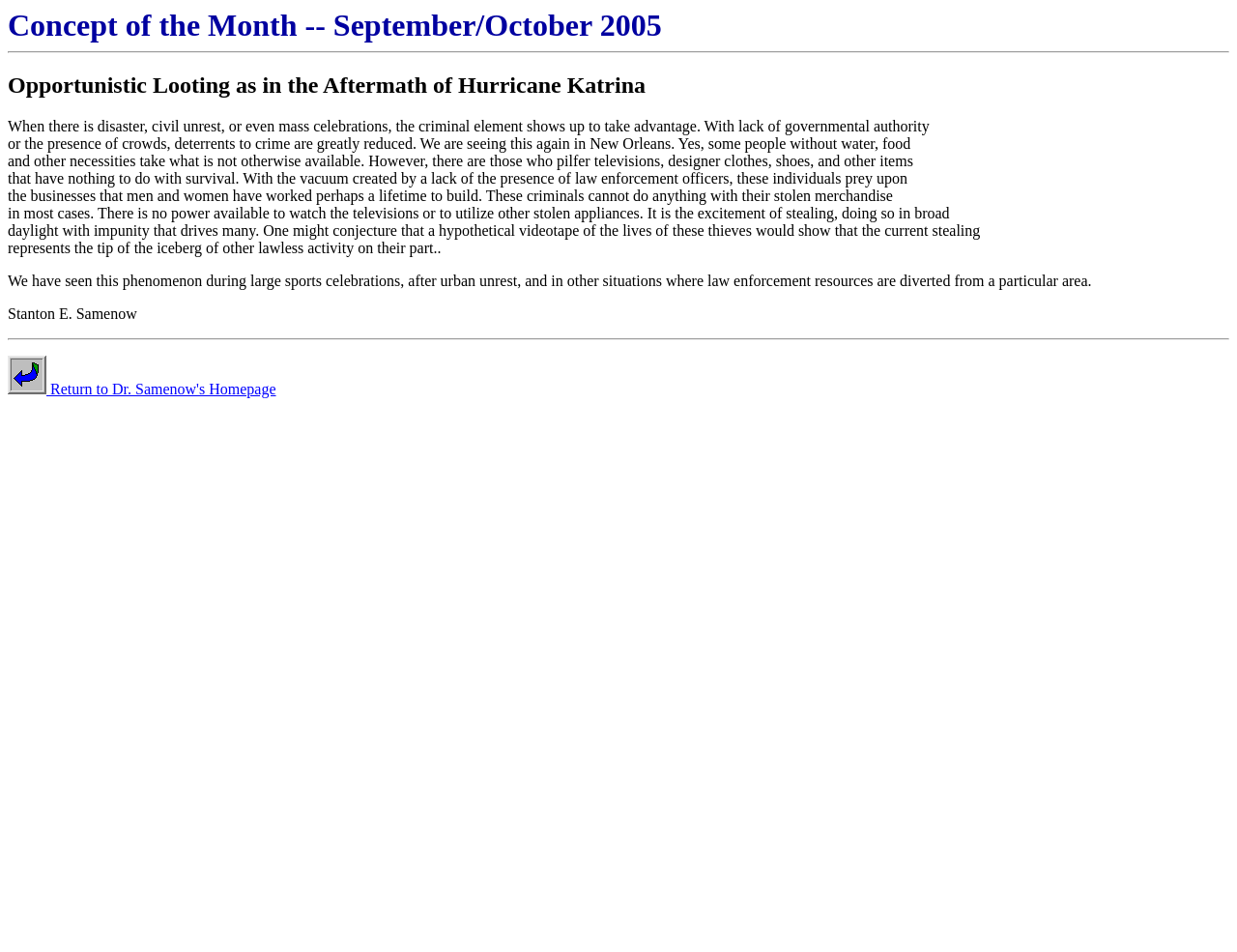What is the orientation of the separator above the heading? Analyze the screenshot and reply with just one word or a short phrase.

horizontal